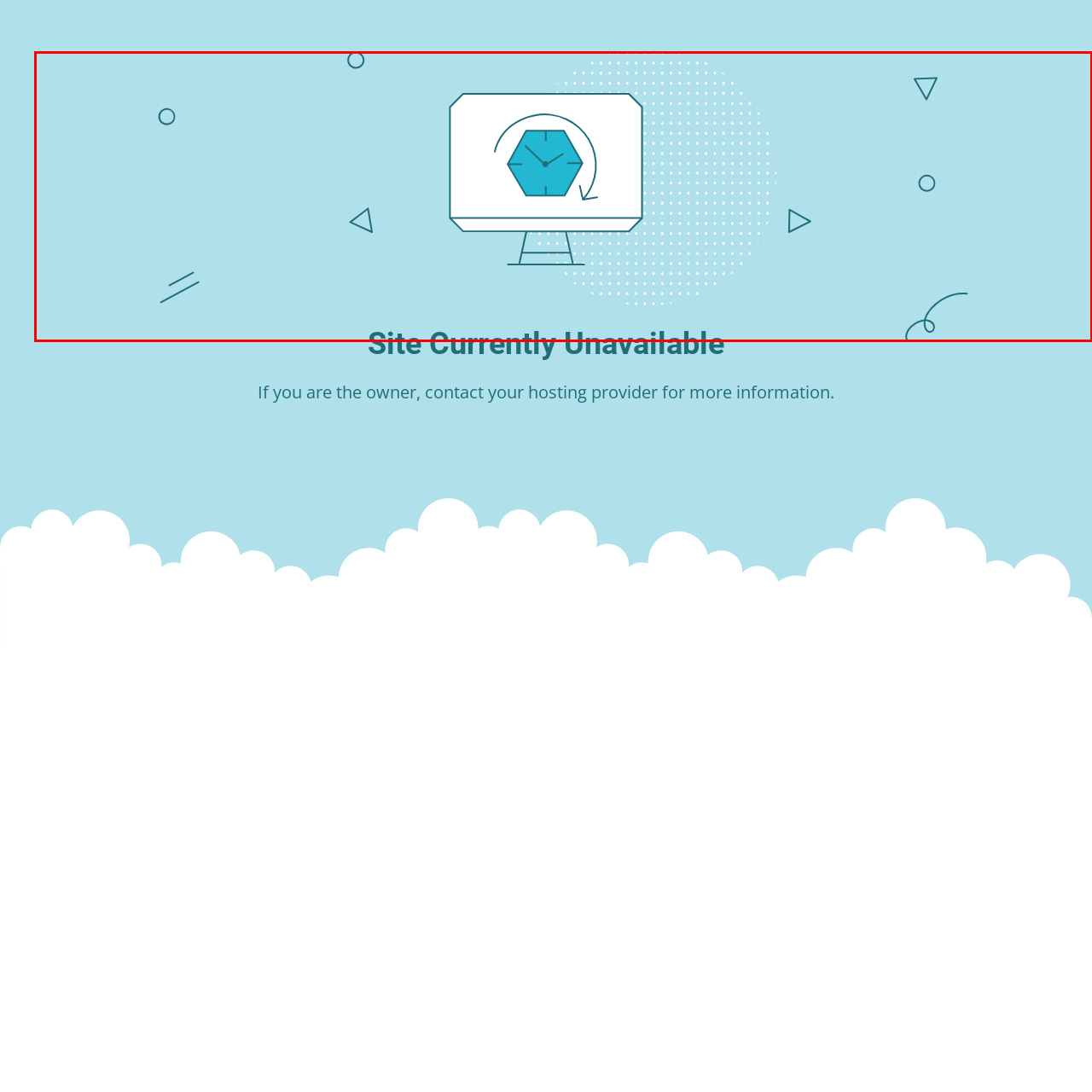What shape is the clock icon?
Focus on the image enclosed by the red bounding box and elaborate on your answer to the question based on the visual details present.

The stylized monitor in the center of the composition displays a hexagonal clock icon, which symbolizes a temporary state of downtime or unavailability.